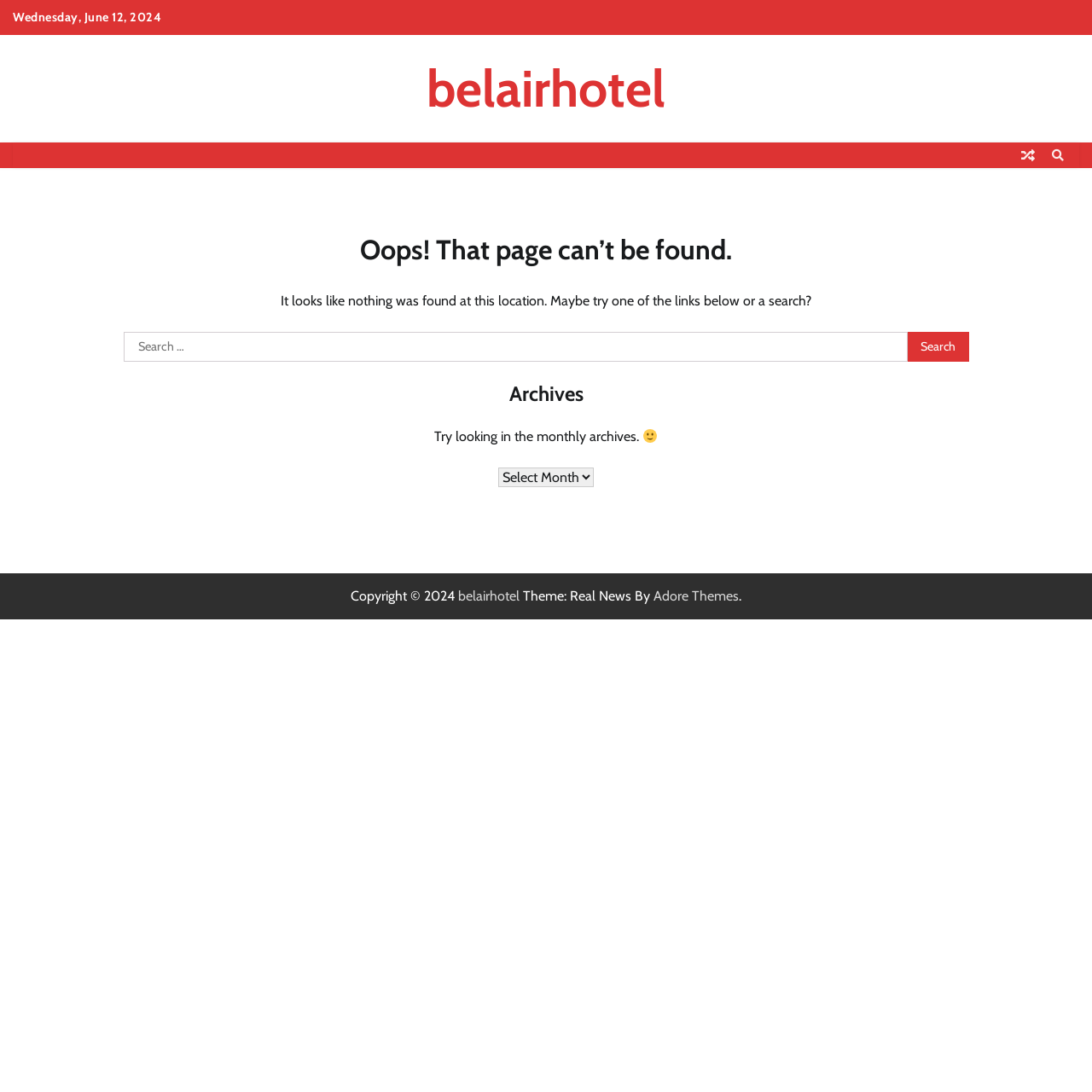Can you give a detailed response to the following question using the information from the image? What is the theme of the website?

I found the theme of the website by looking at the bottom of the webpage, where it is credited as 'Theme: Real News By Adore Themes'.